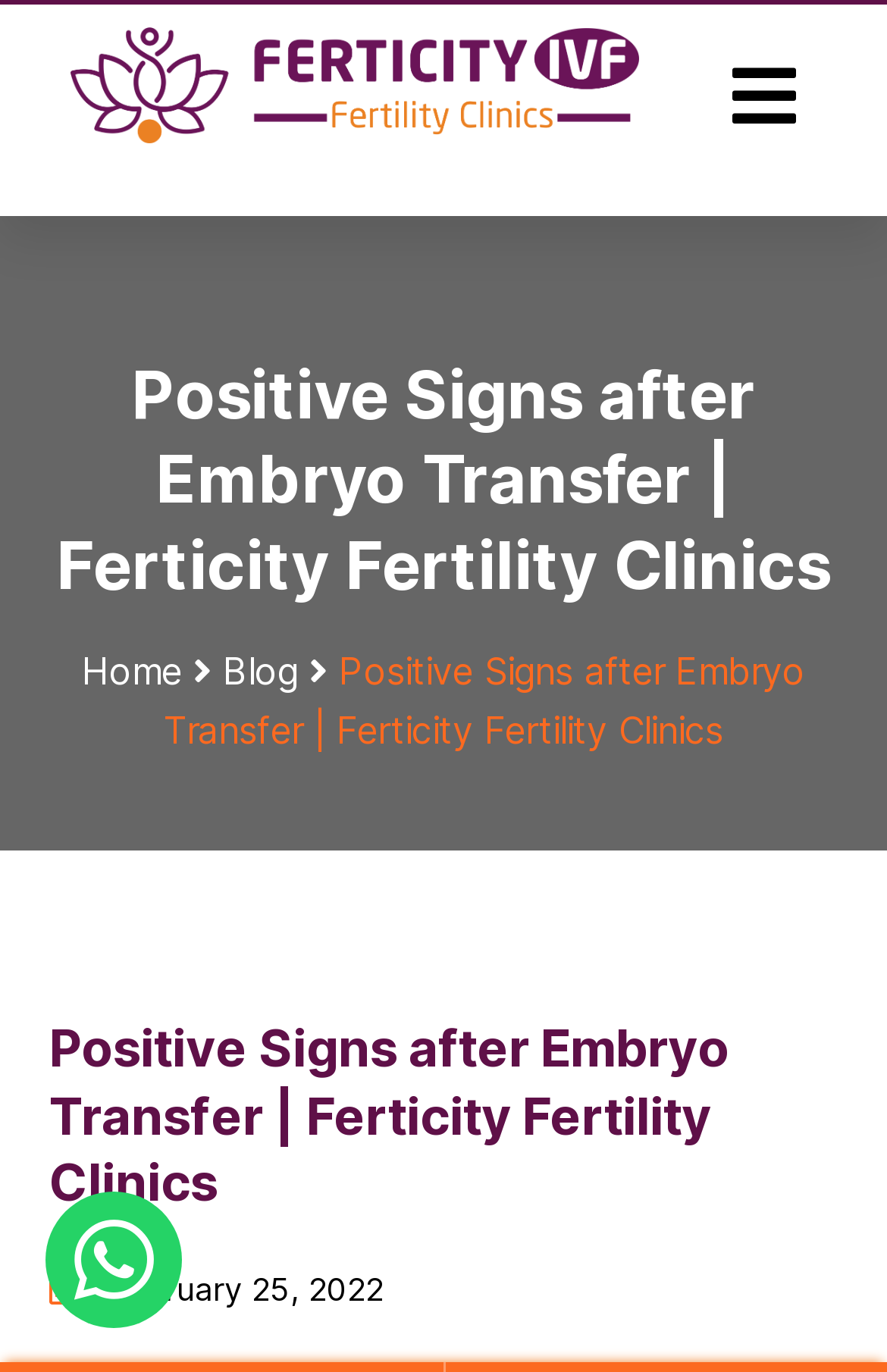Extract the heading text from the webpage.

Positive Signs after Embryo Transfer | Ferticity Fertility Clinics